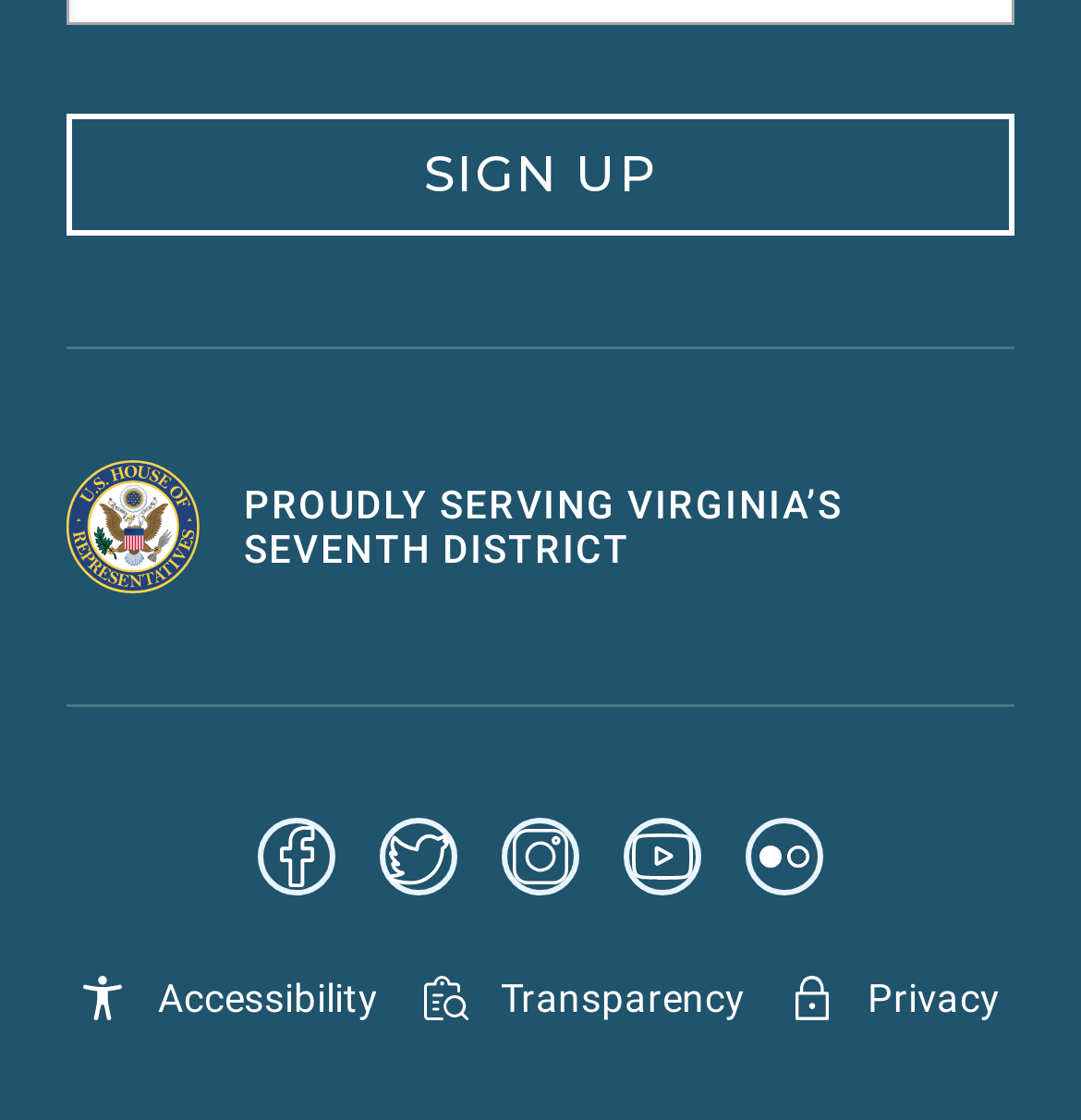What is the purpose of the links at the bottom of the webpage?
Provide an in-depth answer to the question, covering all aspects.

The links at the bottom of the webpage, including 'Accessibility', 'Transparency', and 'Privacy', are likely provided to offer additional information or resources to users, such as accessibility features, transparency policies, or privacy statements.